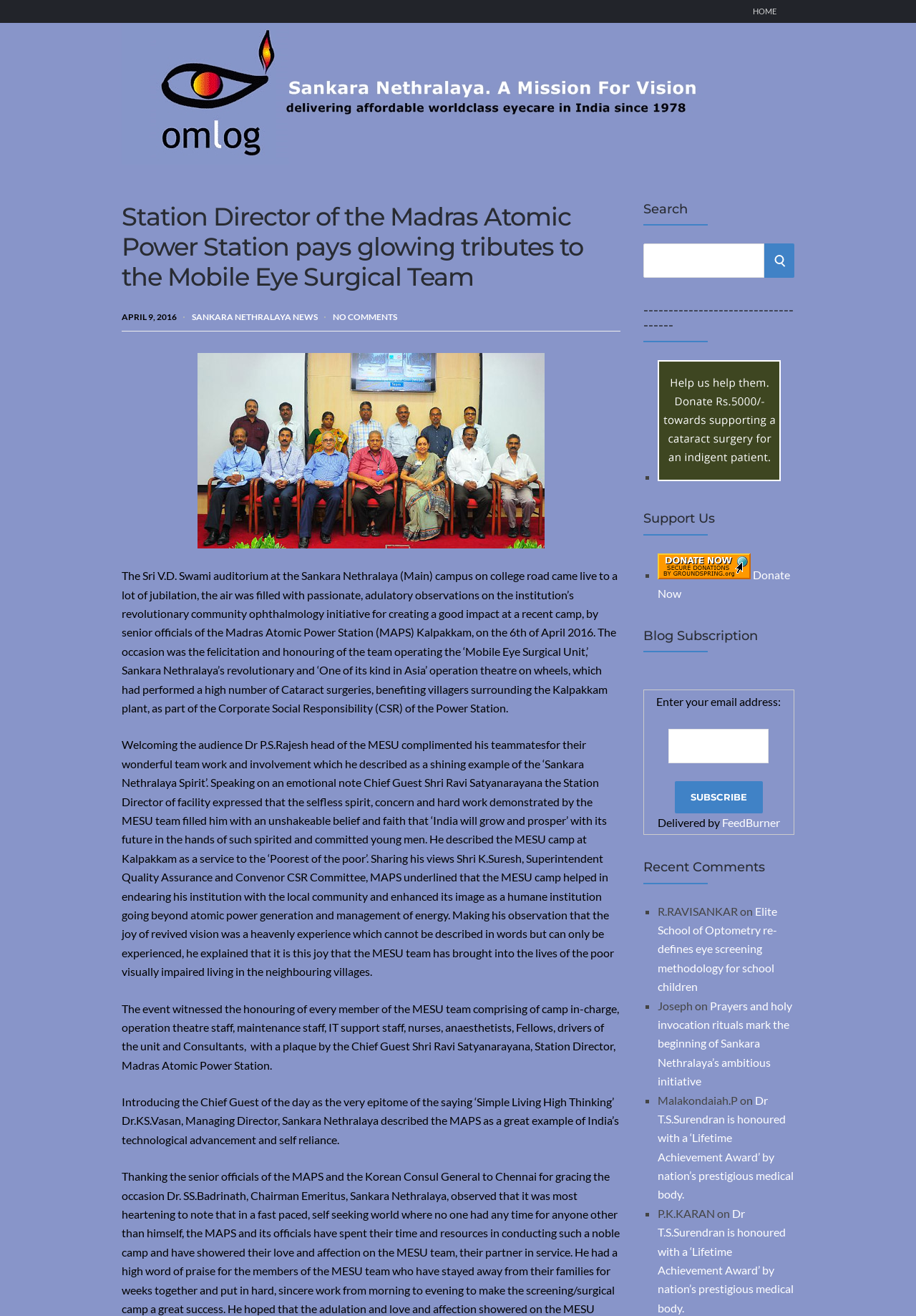How many Cataract surgeries were performed by the Mobile Eye Surgical Unit?
From the image, respond with a single word or phrase.

A high number